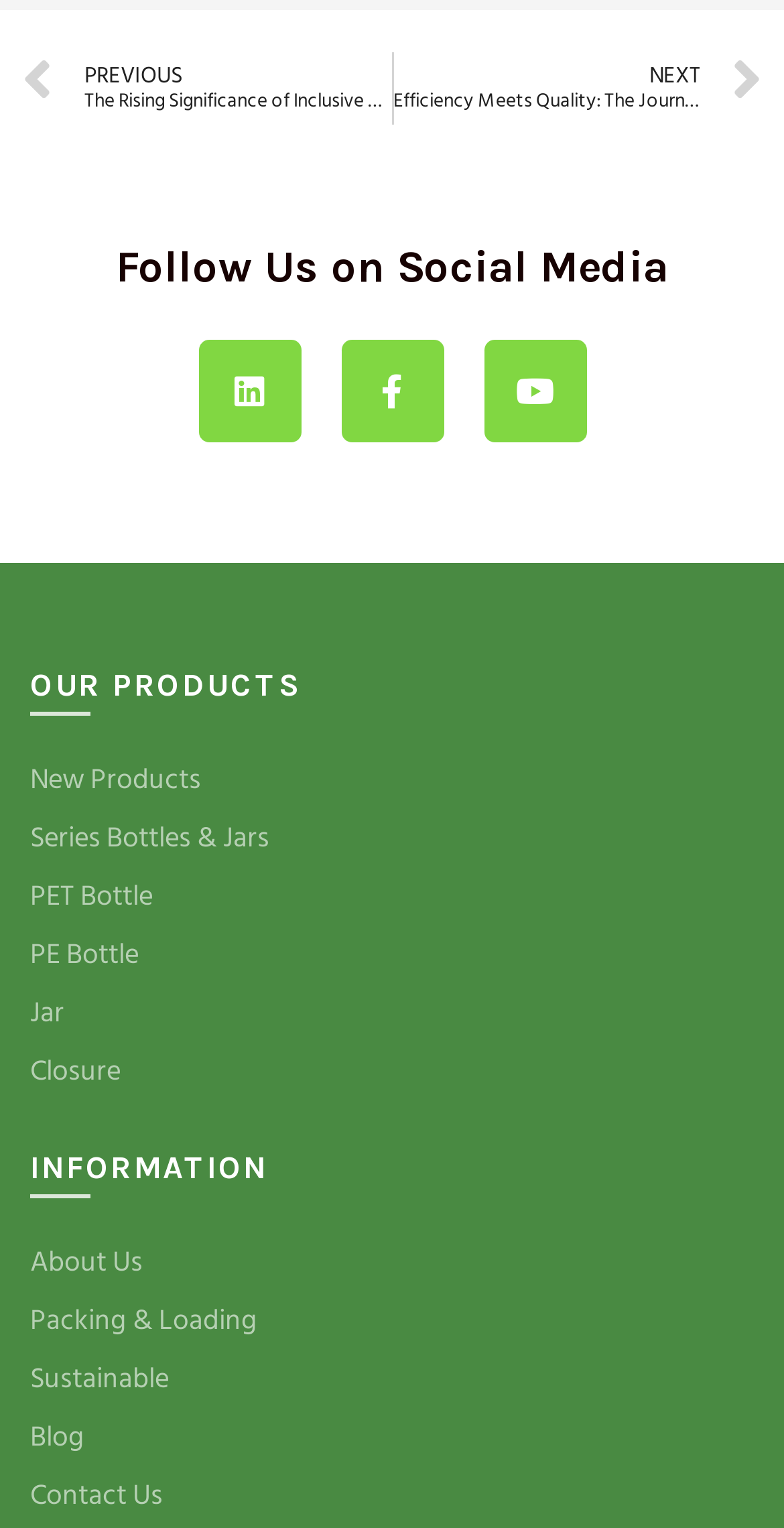Identify the bounding box coordinates of the clickable section necessary to follow the following instruction: "Follow us on Linkedin". The coordinates should be presented as four float numbers from 0 to 1, i.e., [left, top, right, bottom].

[0.253, 0.222, 0.383, 0.289]